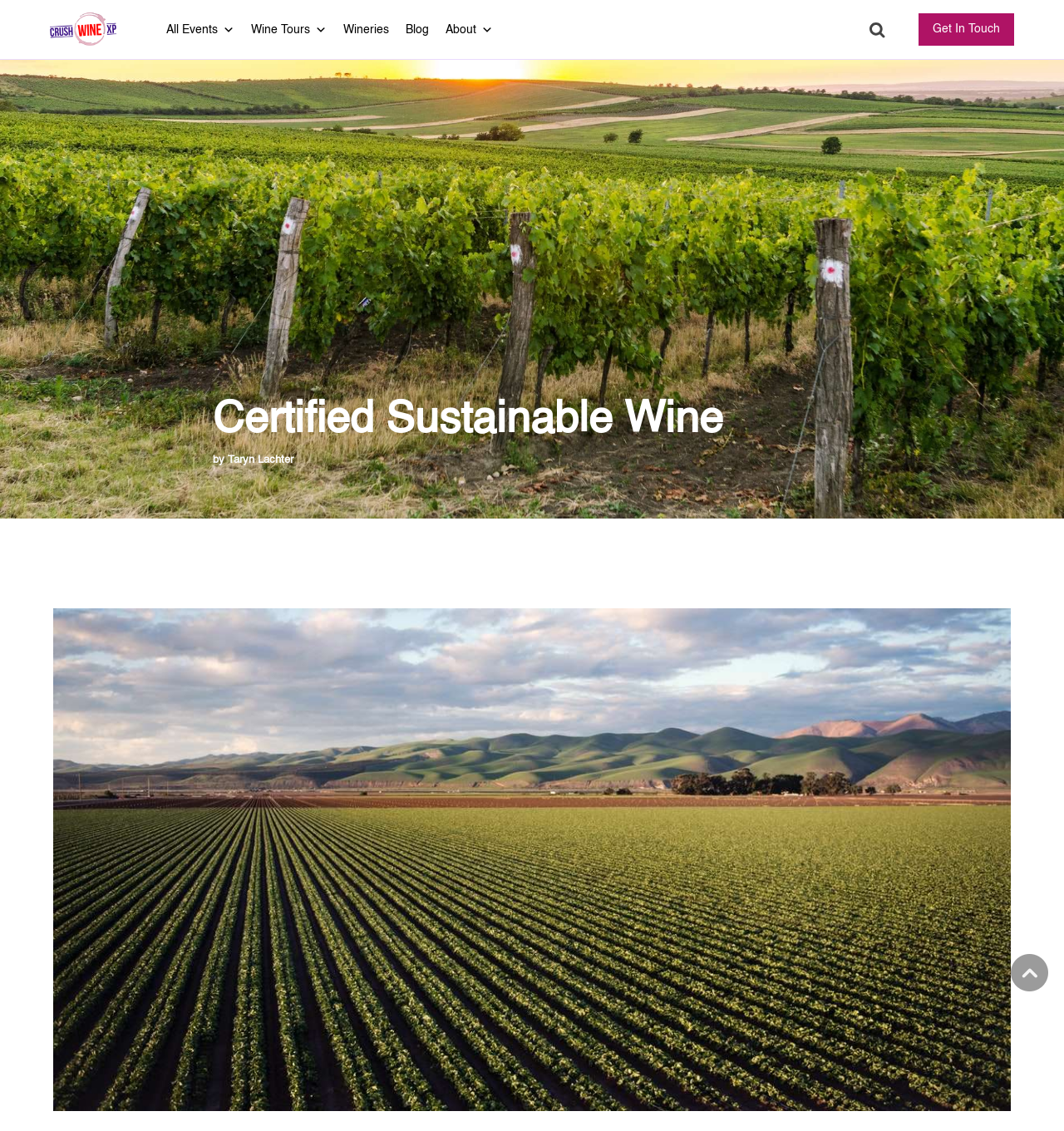Please find and give the text of the main heading on the webpage.

Certified Sustainable Wine